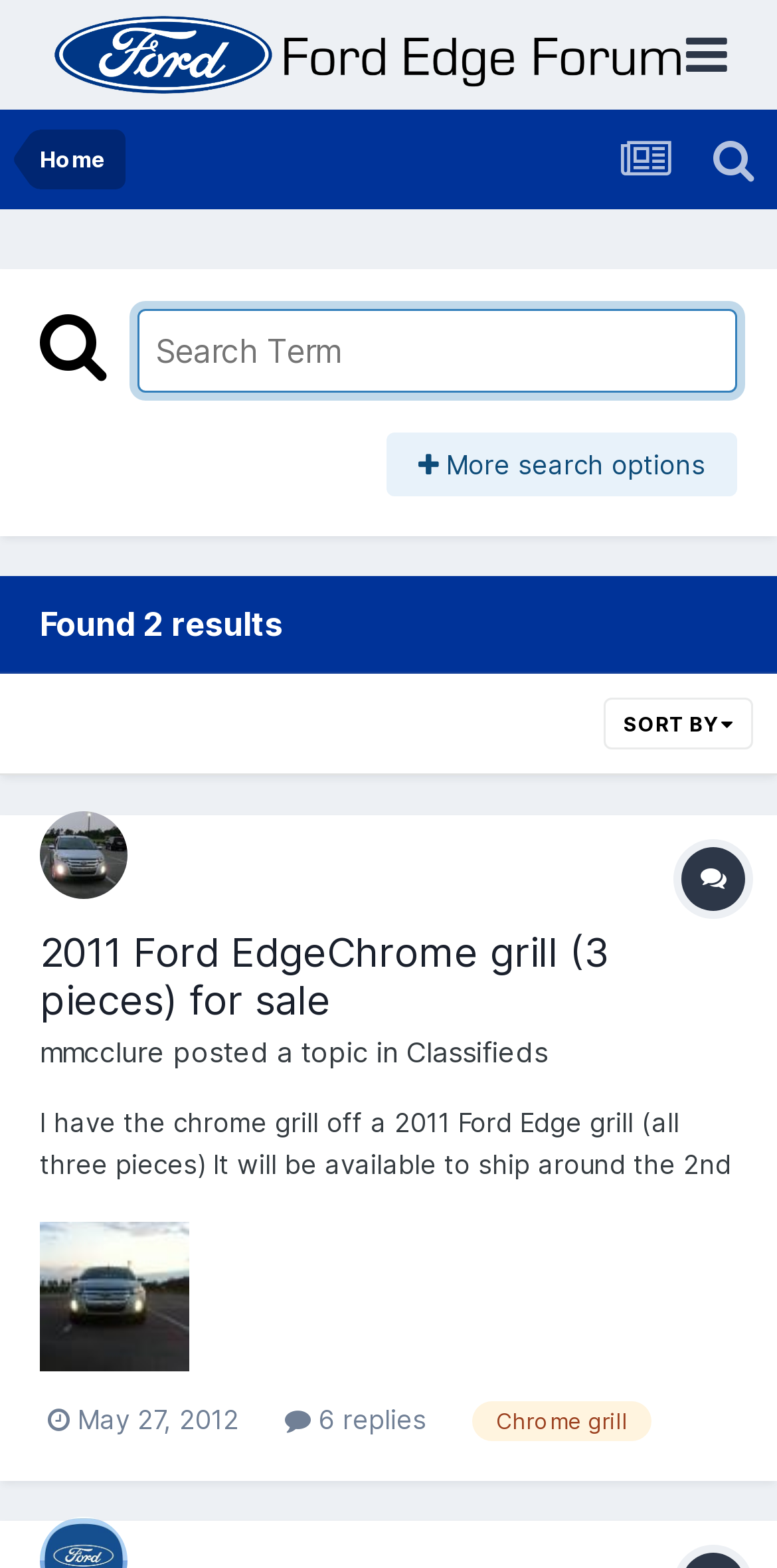Answer the question below using just one word or a short phrase: 
What is the username of the person who posted the topic?

mmcclure